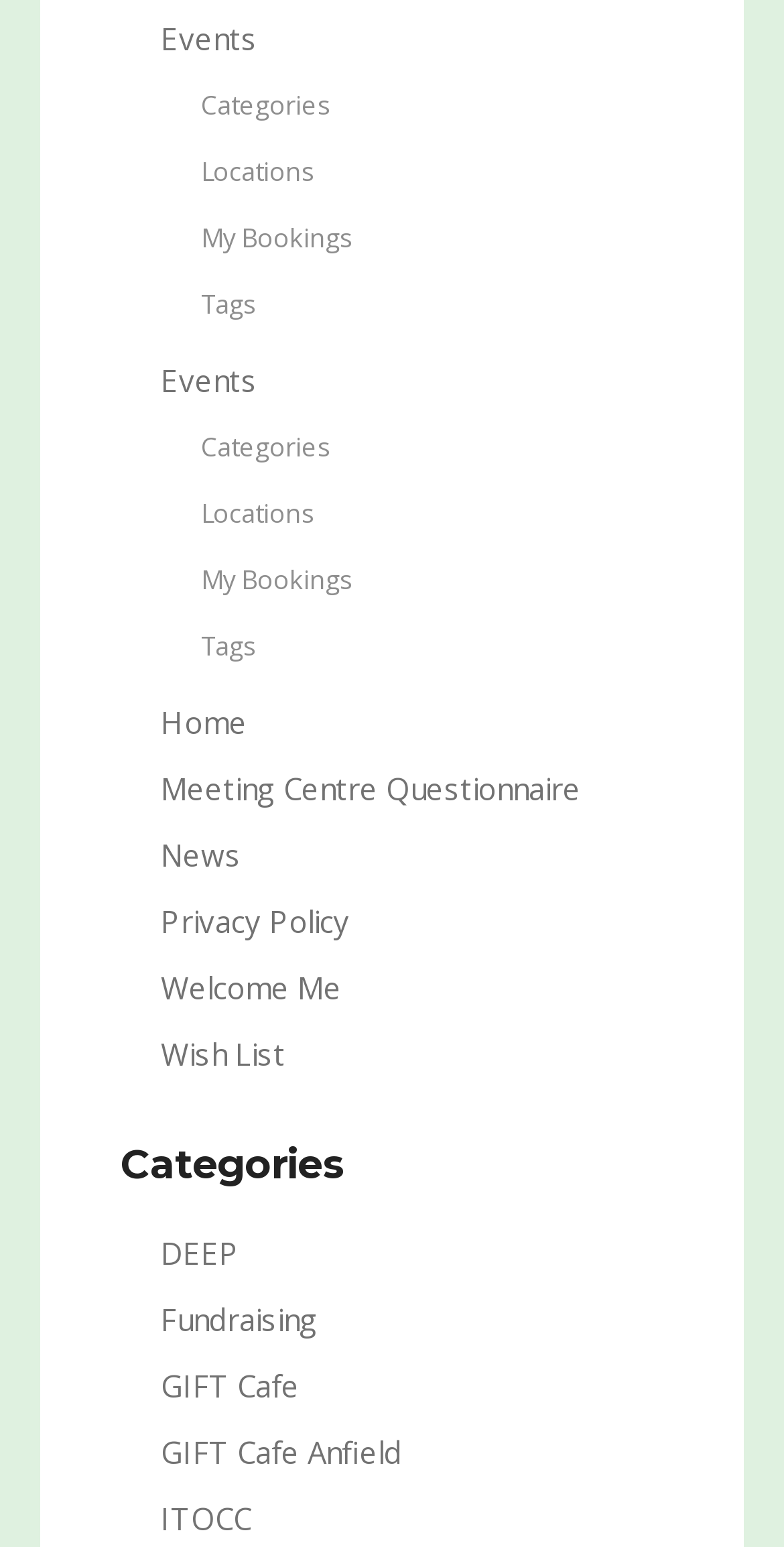Provide a one-word or brief phrase answer to the question:
How many sections are there on the webpage?

3